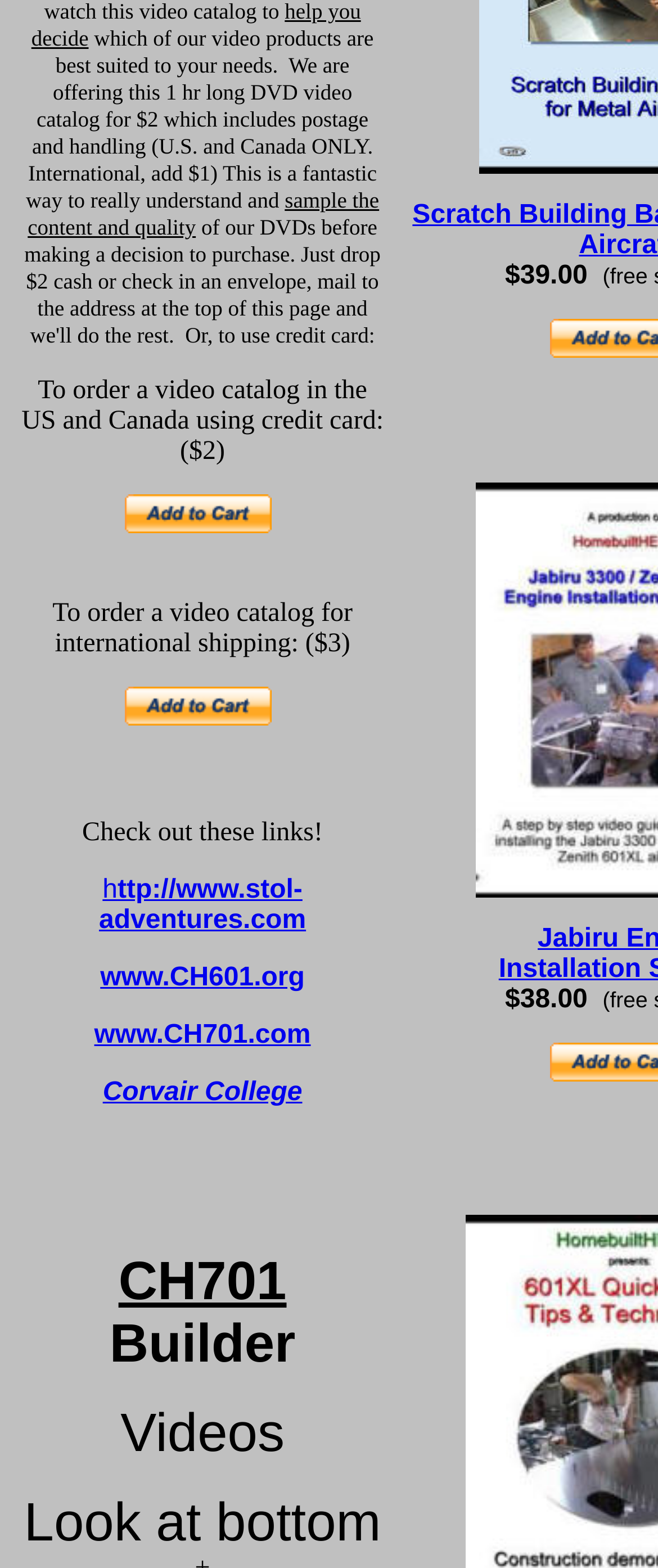Please examine the image and provide a detailed answer to the question: What payment method is accepted on the webpage?

The webpage accepts PayPal as a payment method, as indicated by the buttons 'Make payments with PayPal - it's fast, free and secure!' located next to the prices of the products. This suggests that the webpage is set up to process payments through PayPal.